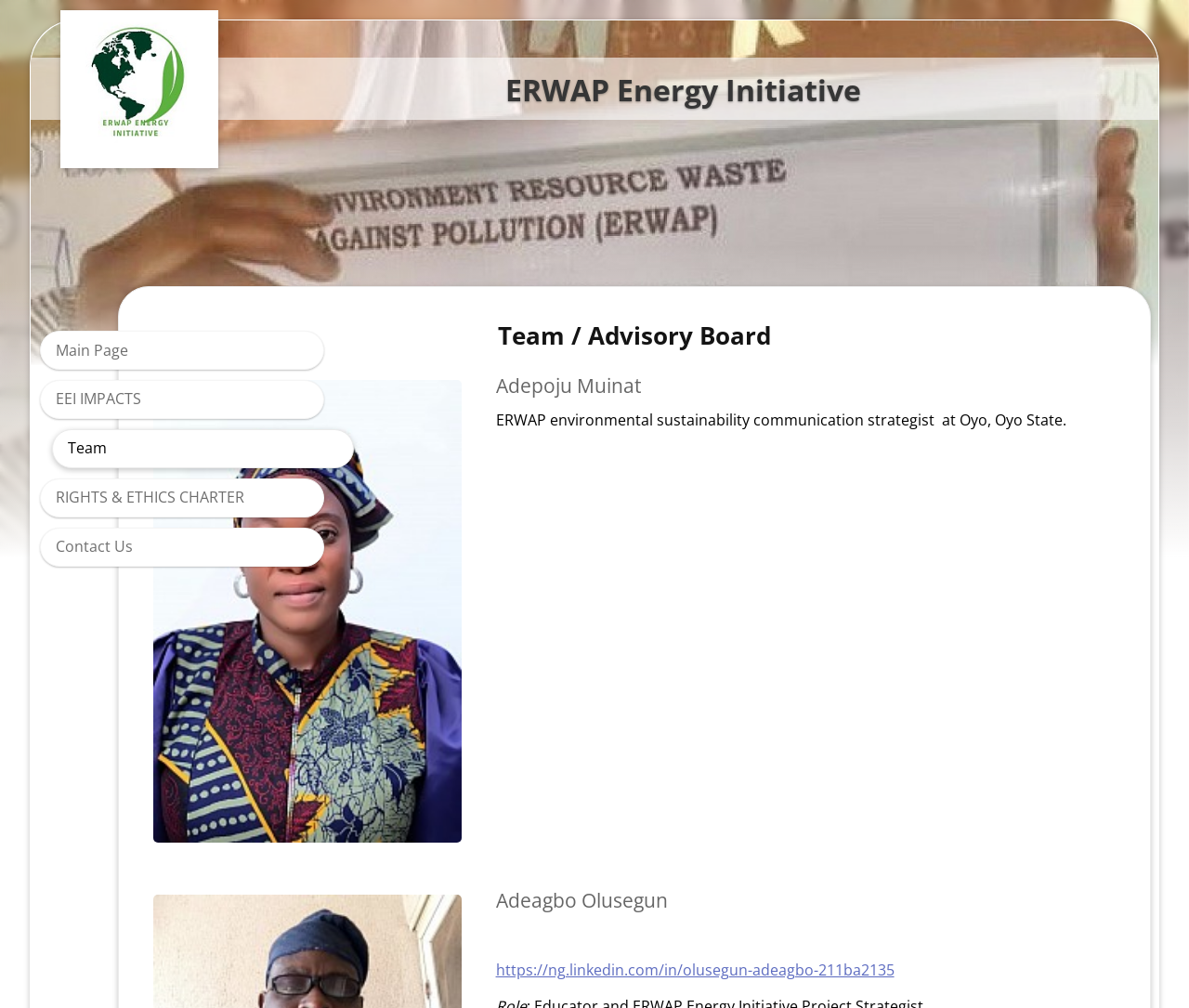Locate the bounding box coordinates of the element that should be clicked to execute the following instruction: "check out Adepoju Muinat's profile".

[0.31, 0.37, 0.938, 0.397]